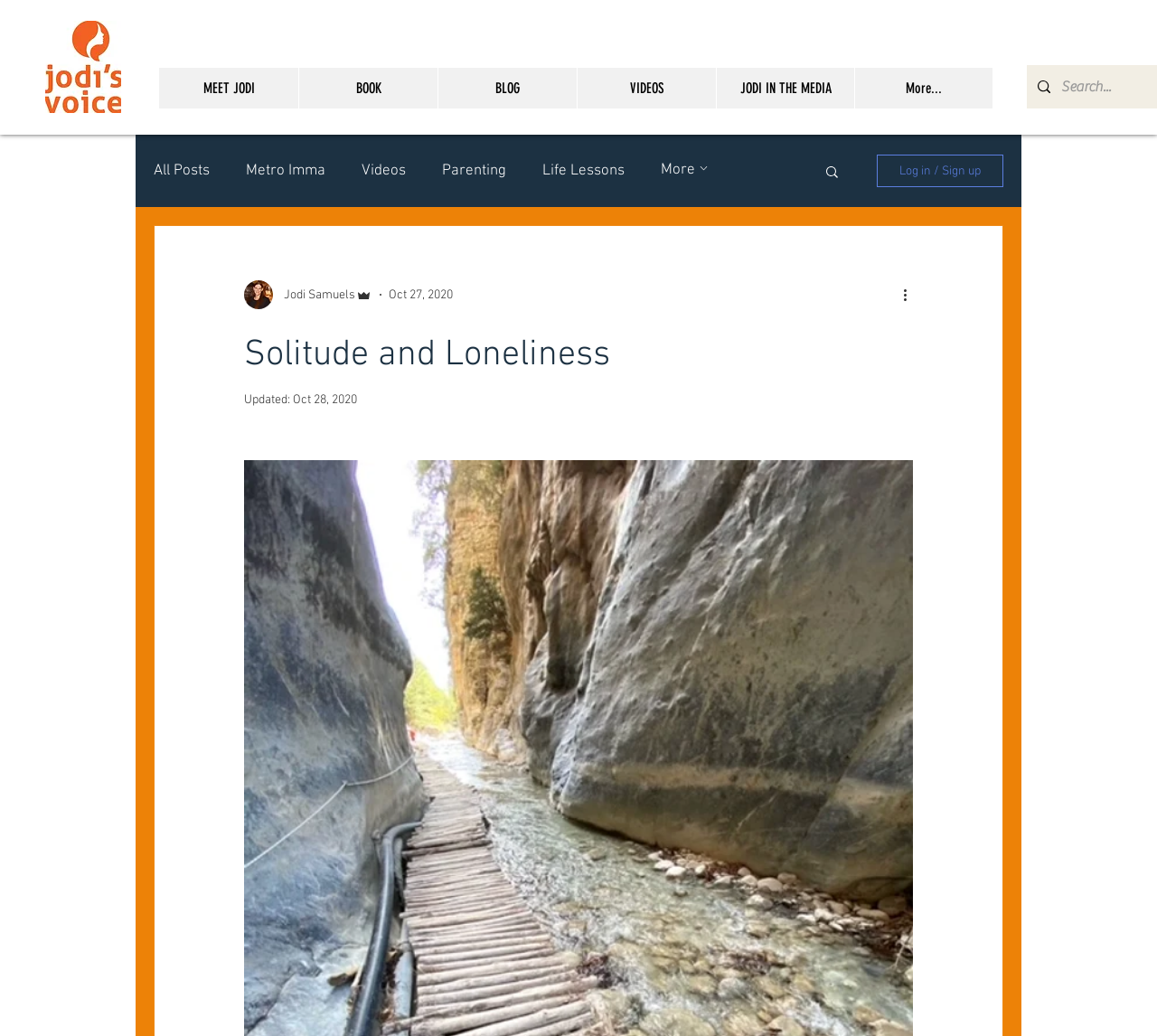Highlight the bounding box coordinates of the region I should click on to meet the following instruction: "Search for something".

[0.917, 0.063, 0.977, 0.105]